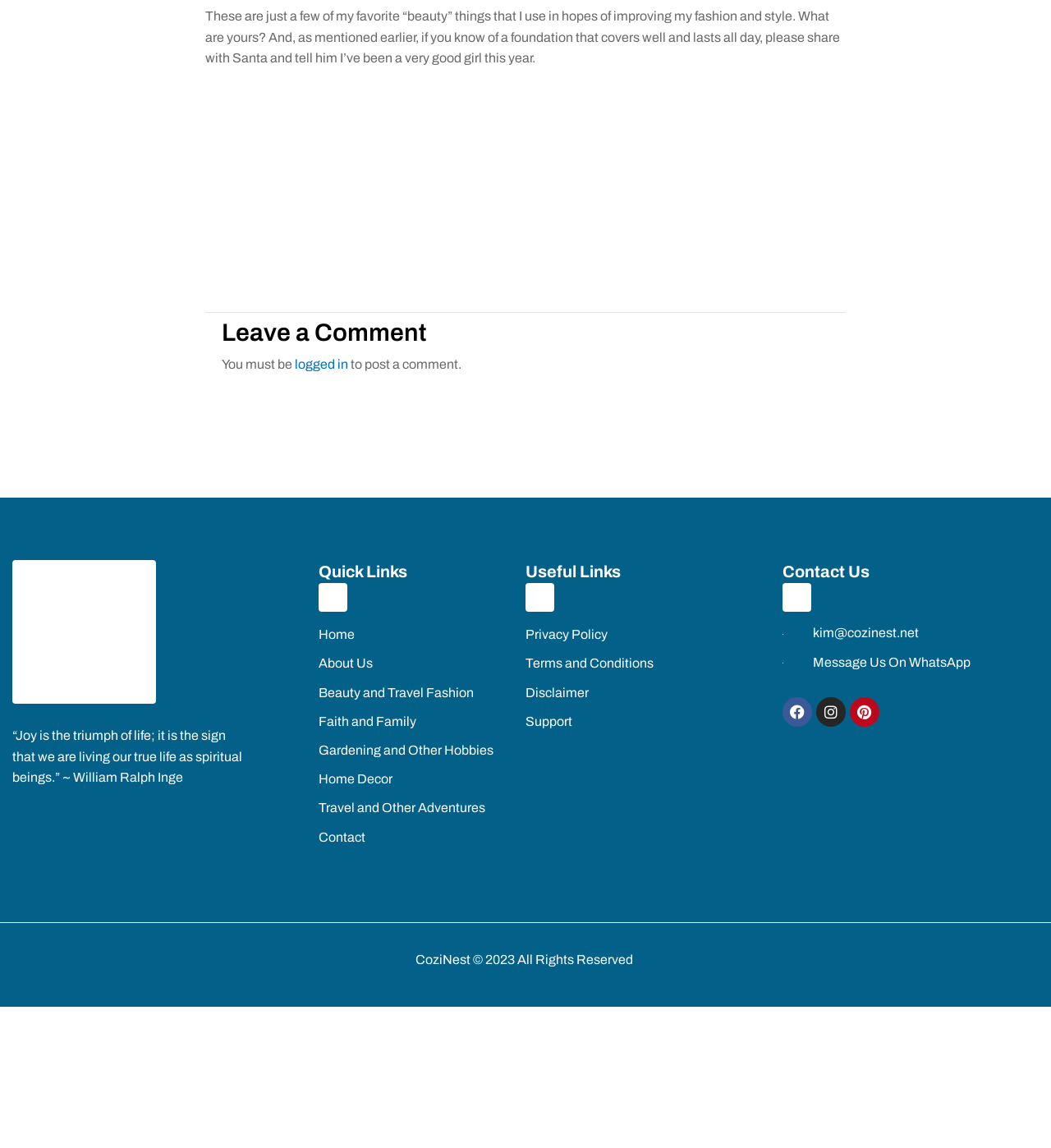Please provide the bounding box coordinates for the element that needs to be clicked to perform the instruction: "Leave a comment". The coordinates must consist of four float numbers between 0 and 1, formatted as [left, top, right, bottom].

[0.211, 0.272, 0.789, 0.308]